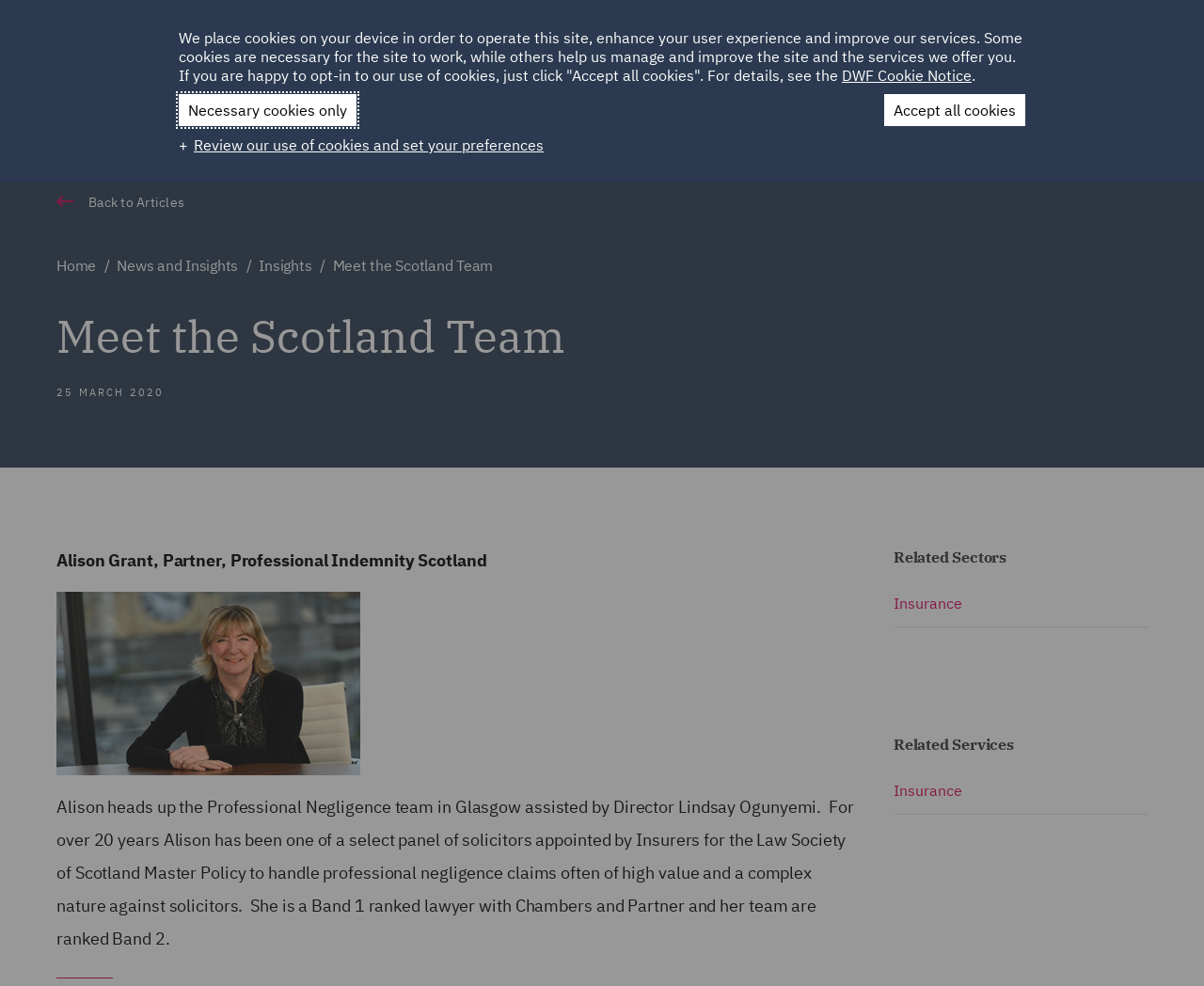Examine the screenshot and answer the question in as much detail as possible: What is the name of the person described on this webpage?

I found the answer by looking at the static text element with the bounding box coordinates [0.047, 0.557, 0.404, 0.579], which contains the text 'Alison Grant, Partner, Professional Indemnity Scotland'. This suggests that the webpage is about Alison Grant, a partner at a law firm in Scotland.